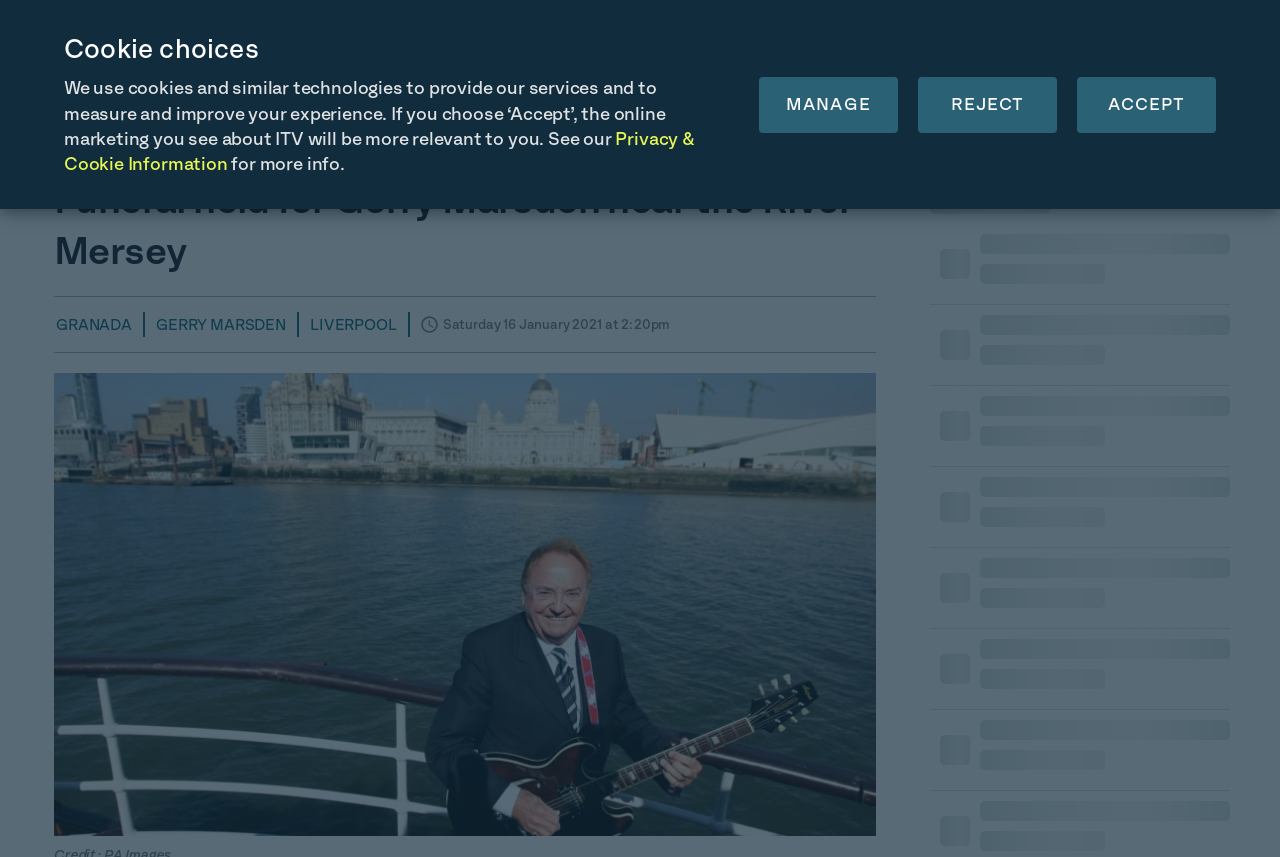Please identify the webpage's heading and generate its text content.

Funeral held for Gerry Marsden near the River Mersey